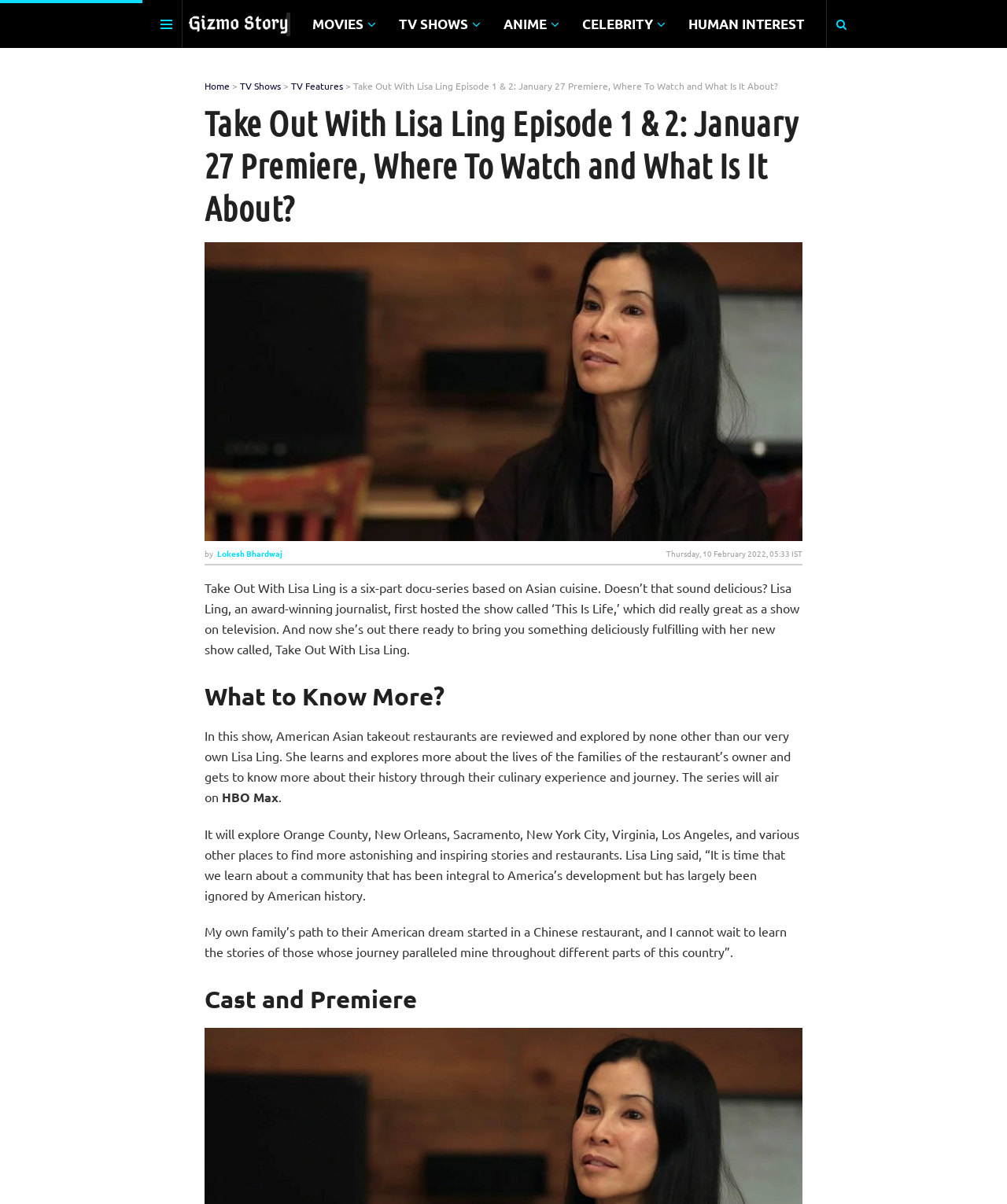What is the focus of the docu-series?
Based on the visual details in the image, please answer the question thoroughly.

The docu-series is based on Asian cuisine, and it explores American Asian takeout restaurants, reviewing and learning about the lives of the families of the restaurant owners and their culinary experiences.